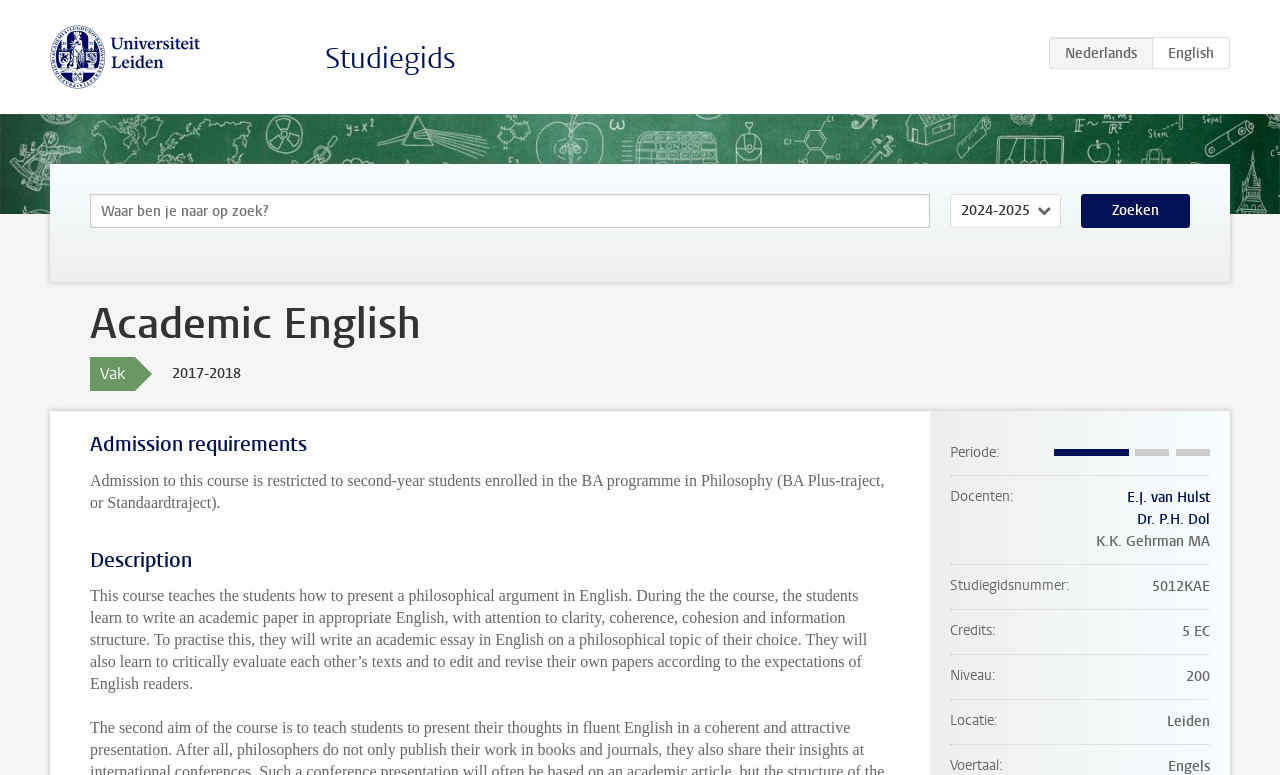Locate the bounding box coordinates of the clickable area needed to fulfill the instruction: "Select academic year".

[0.742, 0.25, 0.829, 0.294]